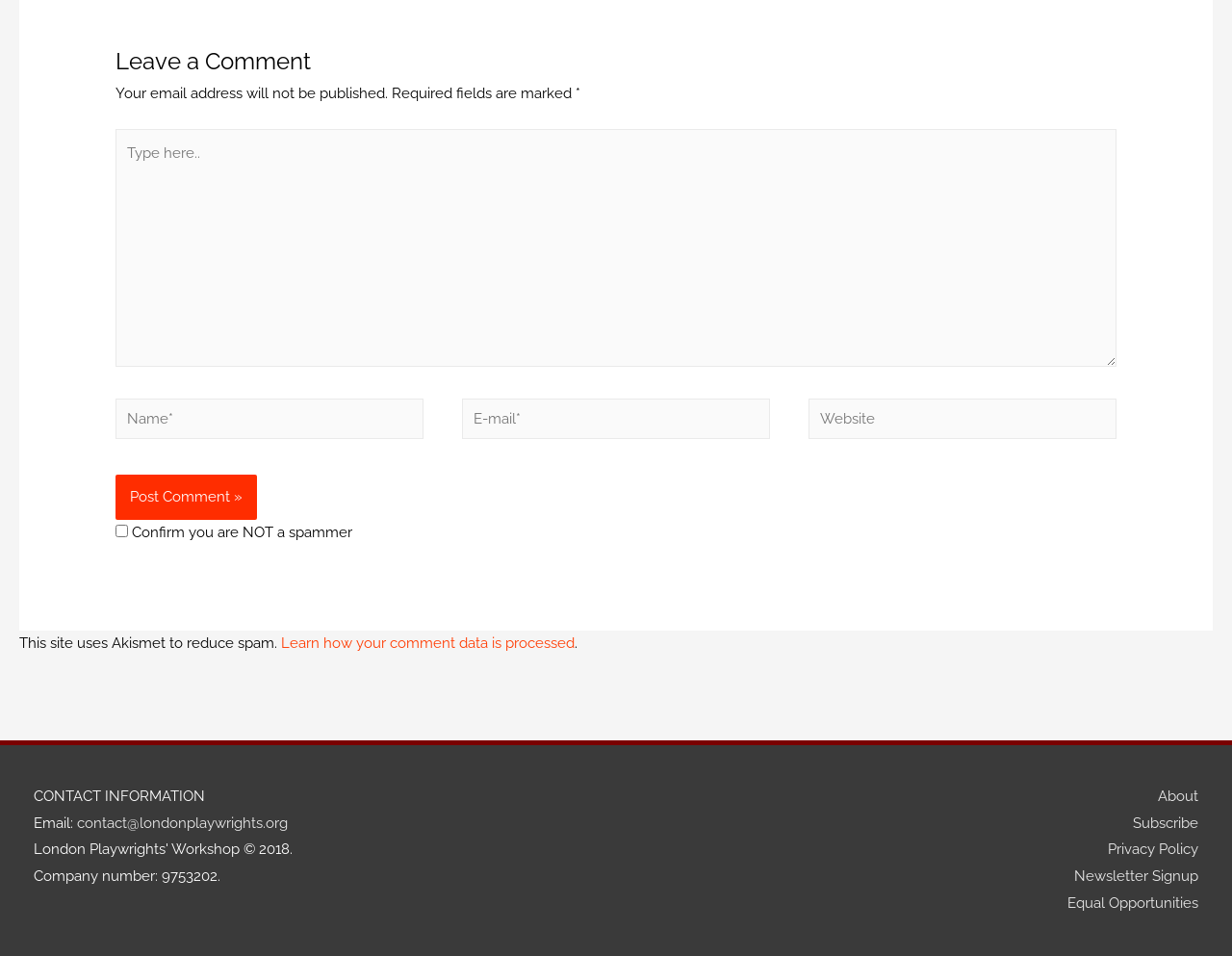Using the information from the screenshot, answer the following question thoroughly:
What is the purpose of the 'Learn how your comment data is processed' link?

The link is located below the comment form and is related to the Akismet spam reduction system. It likely provides information on how the website processes and handles user comment data.